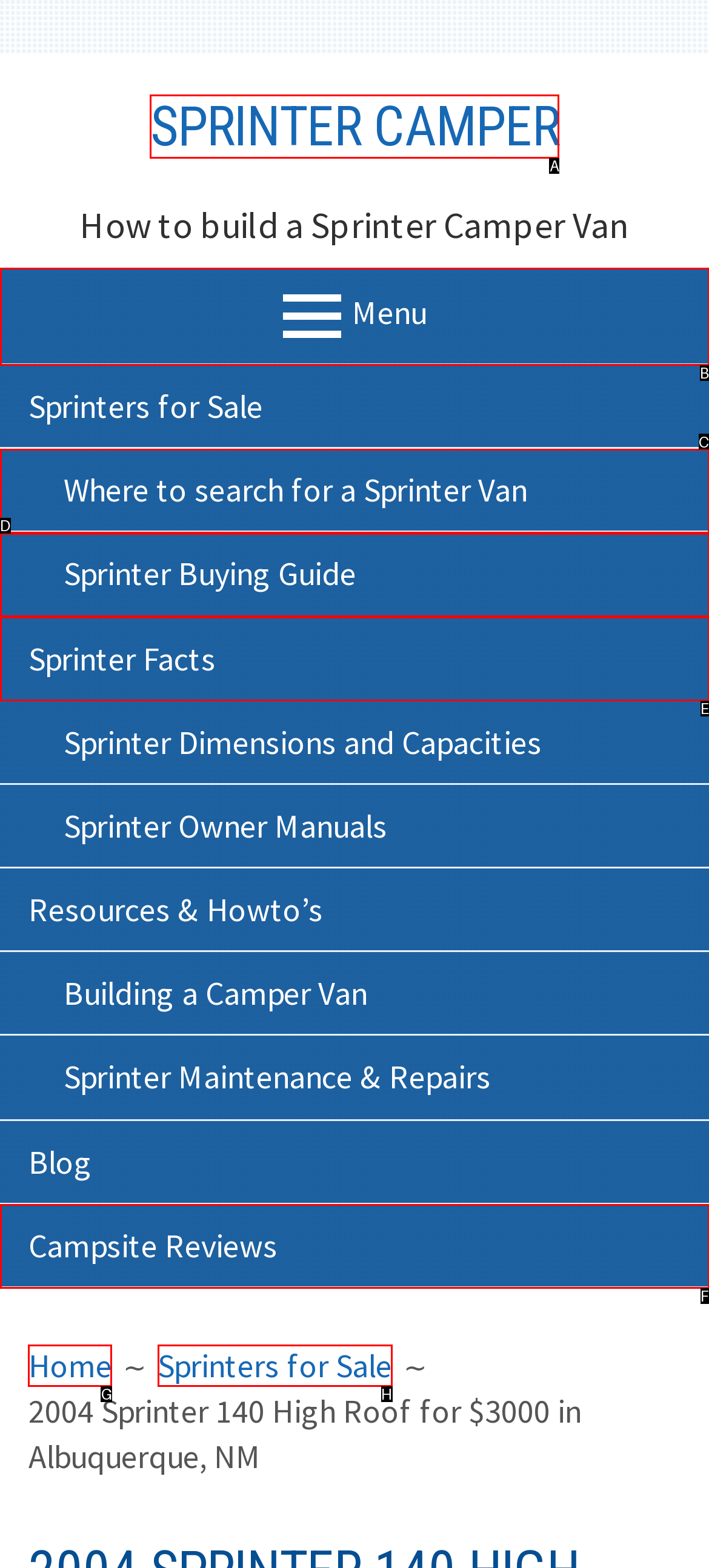Choose the letter of the option you need to click to Click on the menu button. Answer with the letter only.

B